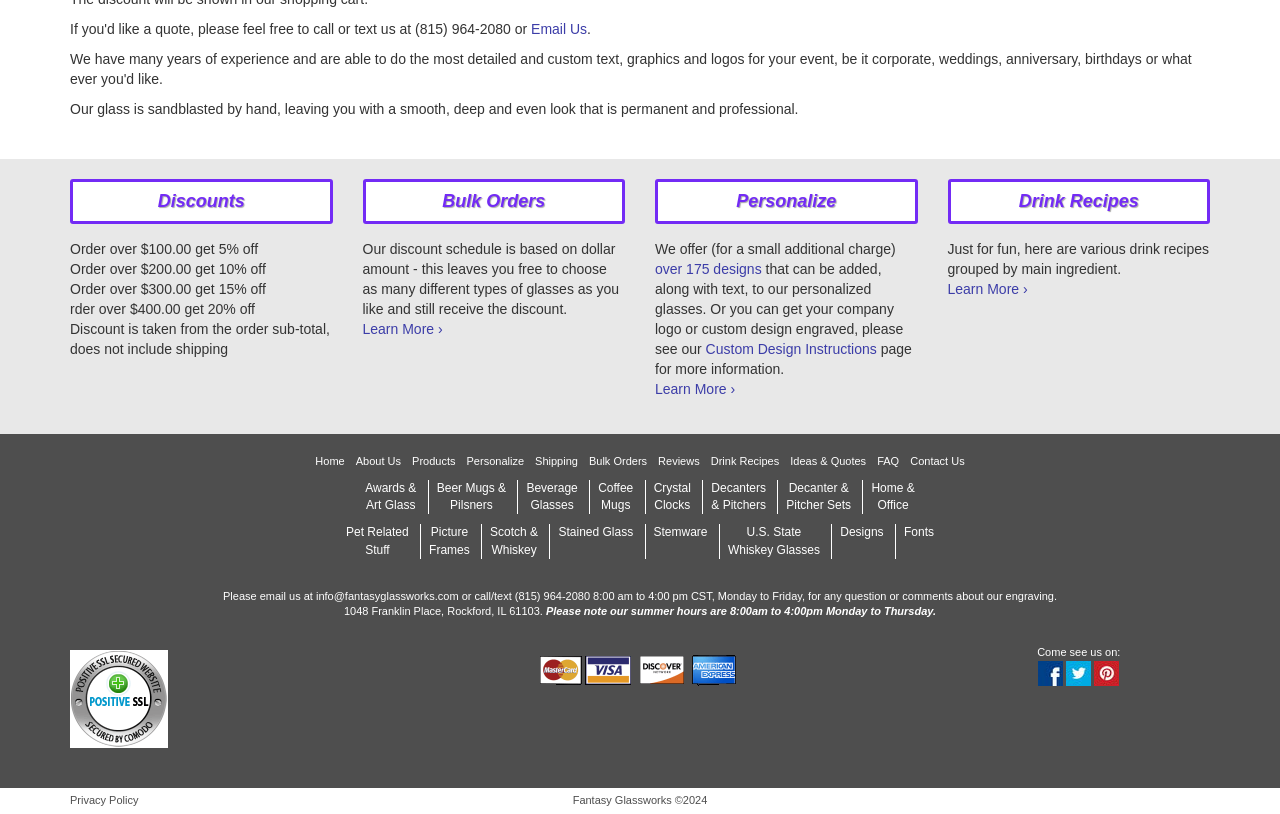Determine the bounding box for the described HTML element: "Practice Notes". Ensure the coordinates are four float numbers between 0 and 1 in the format [left, top, right, bottom].

None